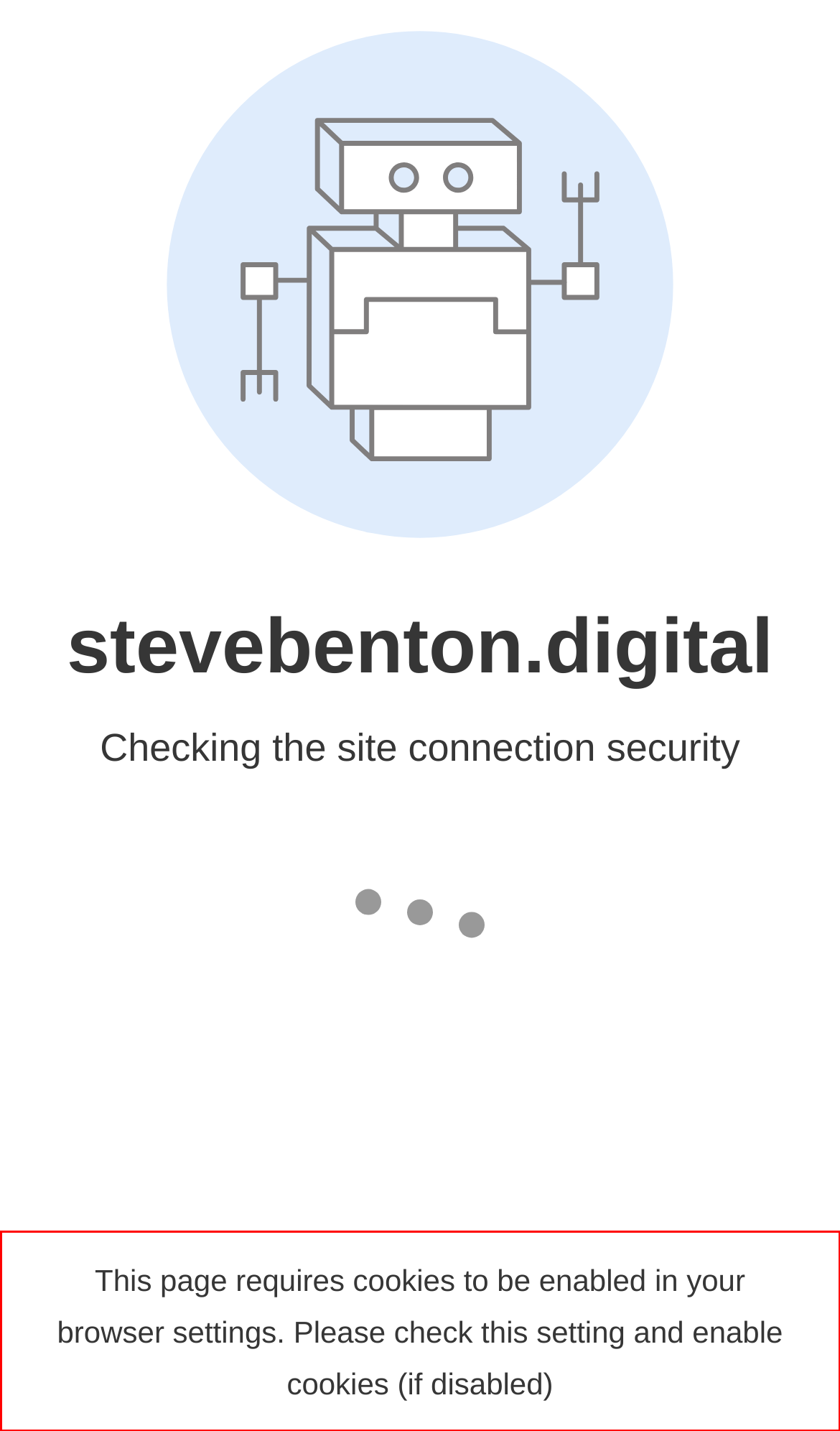You have a screenshot with a red rectangle around a UI element. Recognize and extract the text within this red bounding box using OCR.

This page requires cookies to be enabled in your browser settings. Please check this setting and enable cookies (if disabled)